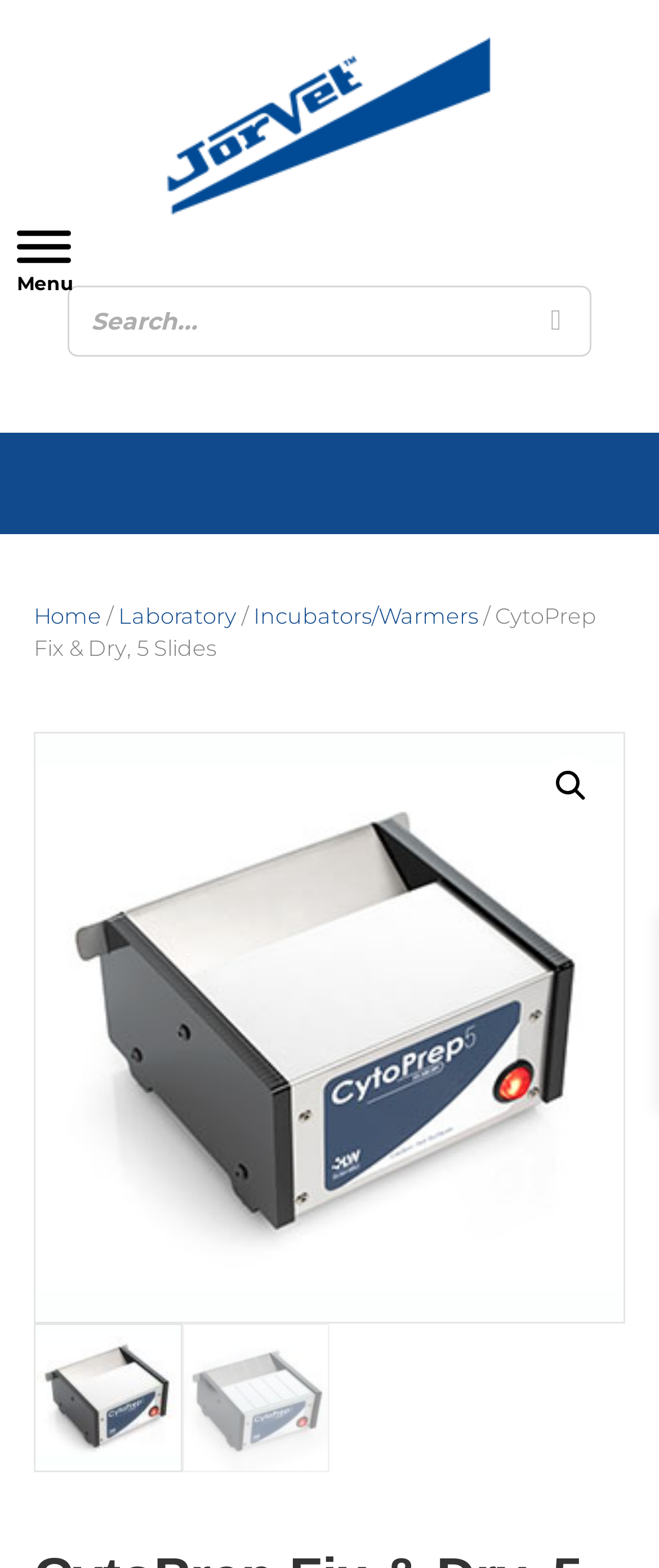Identify the bounding box of the UI element that matches this description: "Incubators/Warmers".

[0.385, 0.385, 0.726, 0.401]